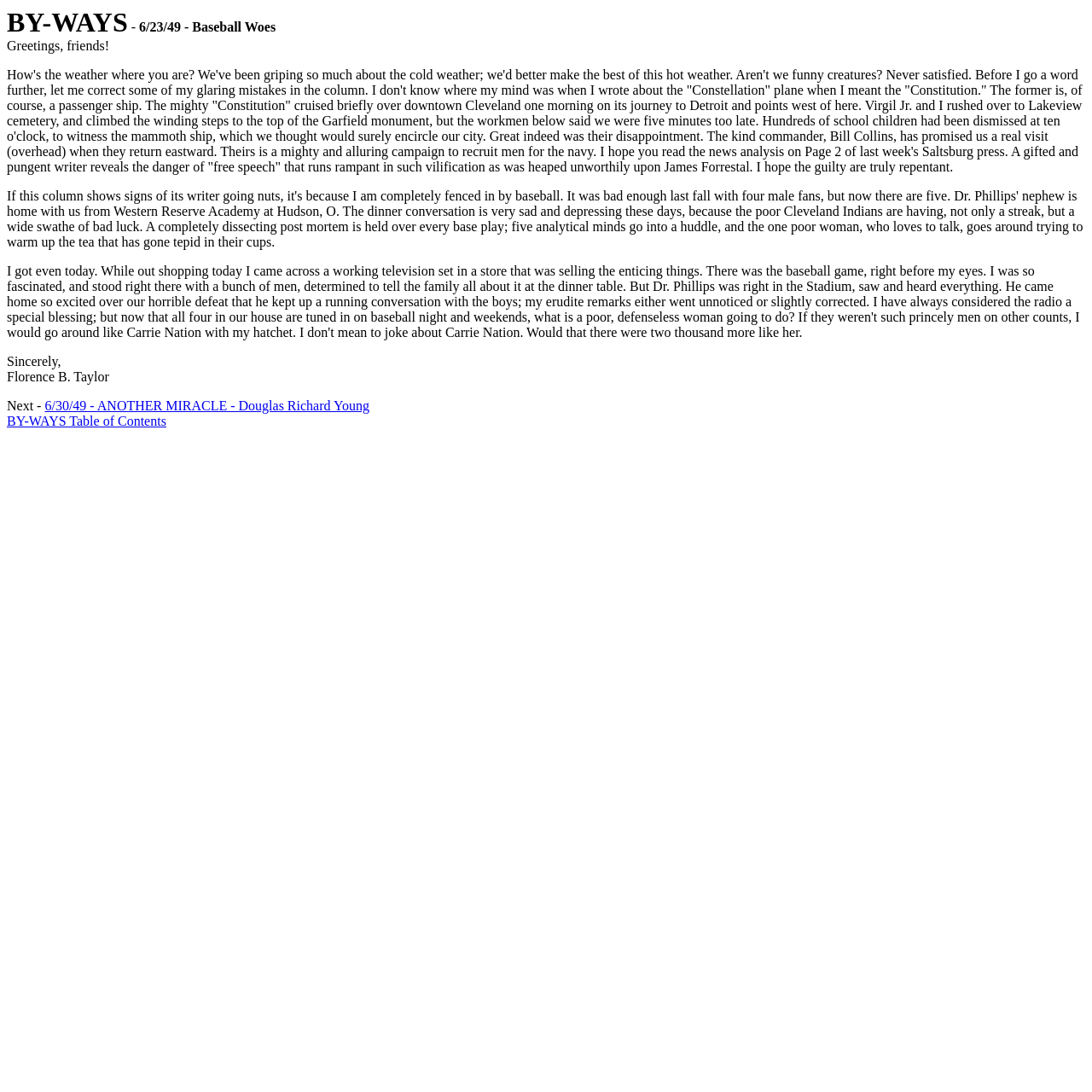Use a single word or phrase to respond to the question:
What is the purpose of the 'Constitution' ship's campaign?

To recruit men for the navy